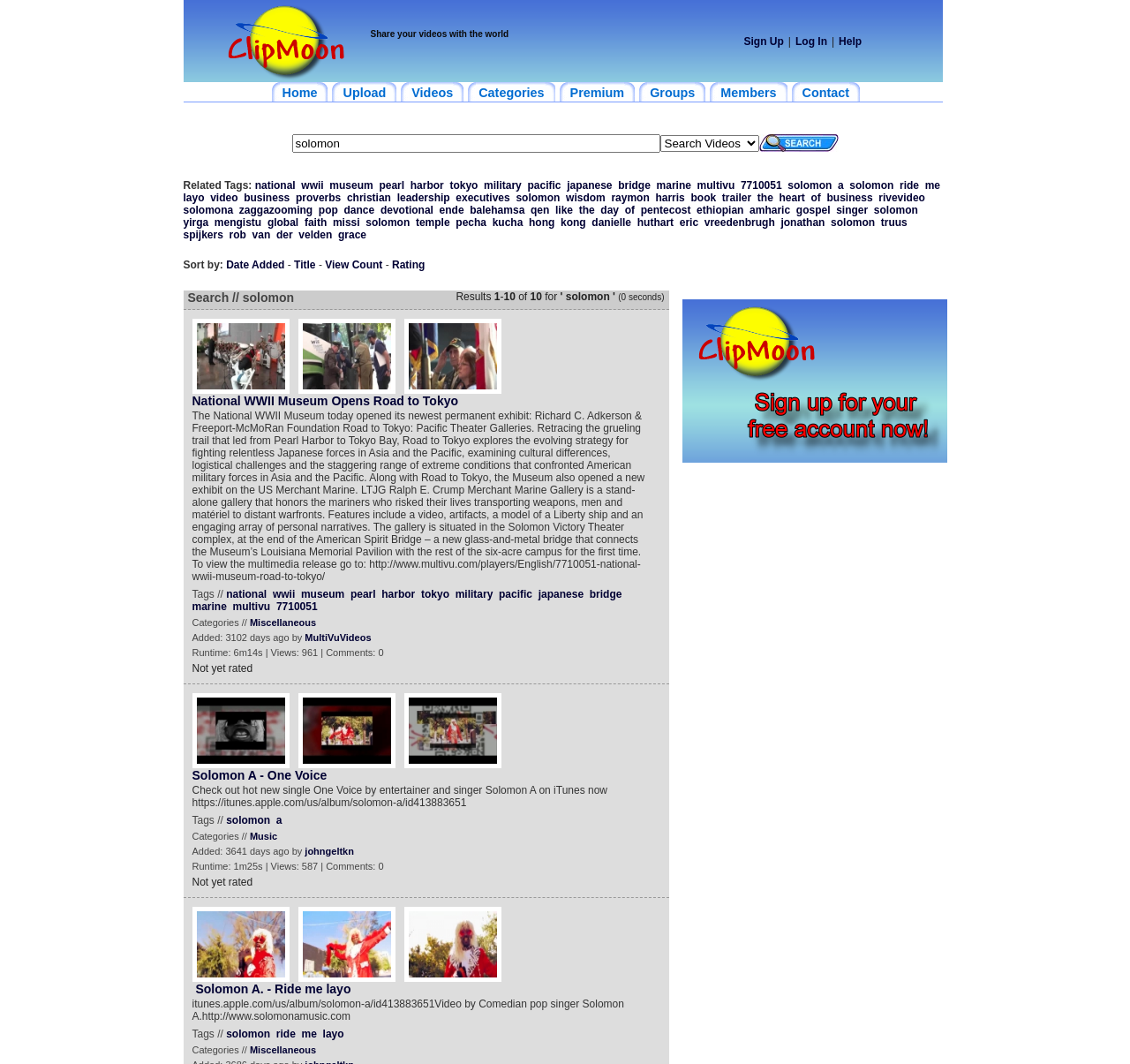What is the purpose of the 'Submit' button?
Using the picture, provide a one-word or short phrase answer.

Submitting search query